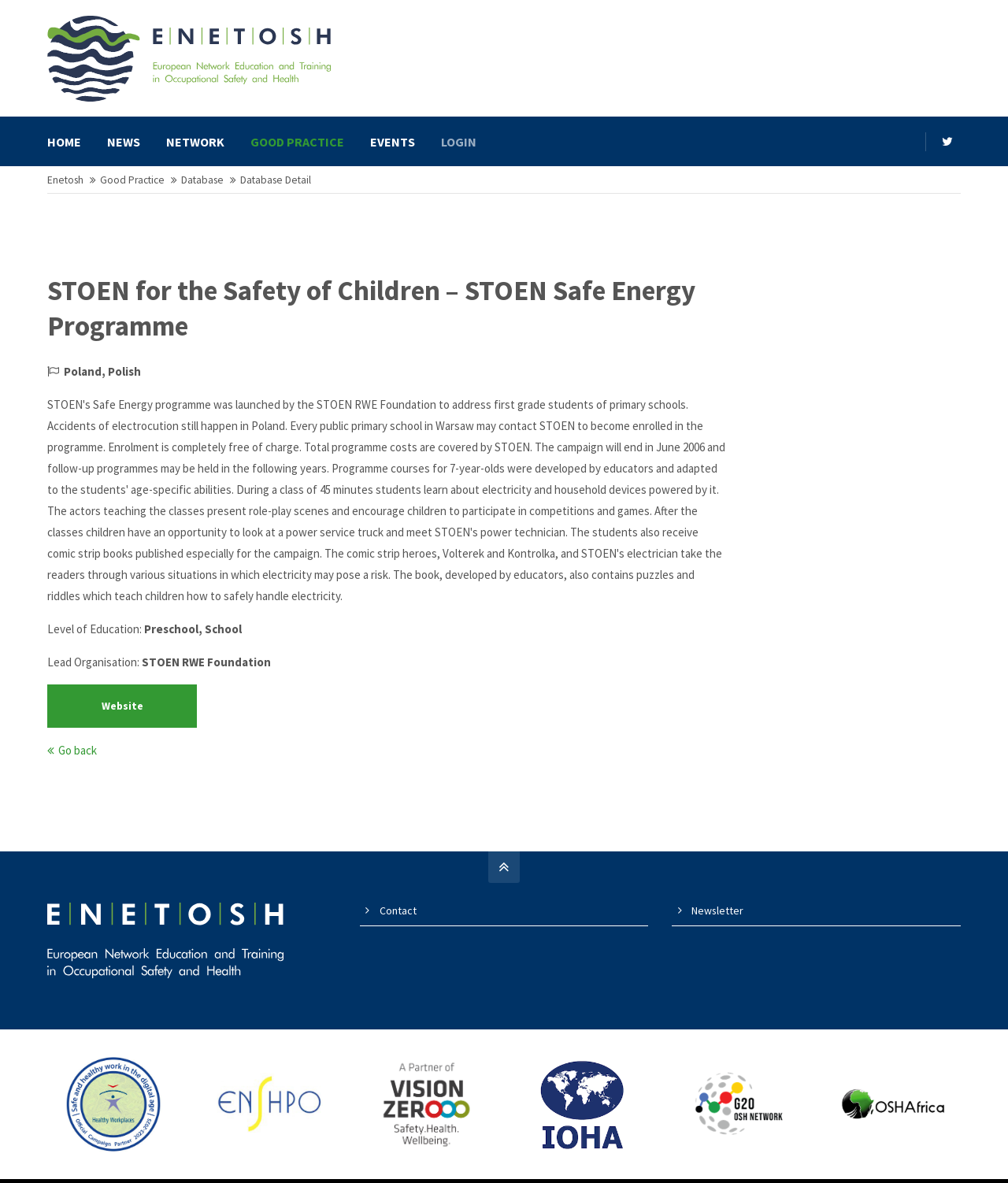Identify the bounding box coordinates of the clickable section necessary to follow the following instruction: "login to the system". The coordinates should be presented as four float numbers from 0 to 1, i.e., [left, top, right, bottom].

[0.438, 0.1, 0.473, 0.14]